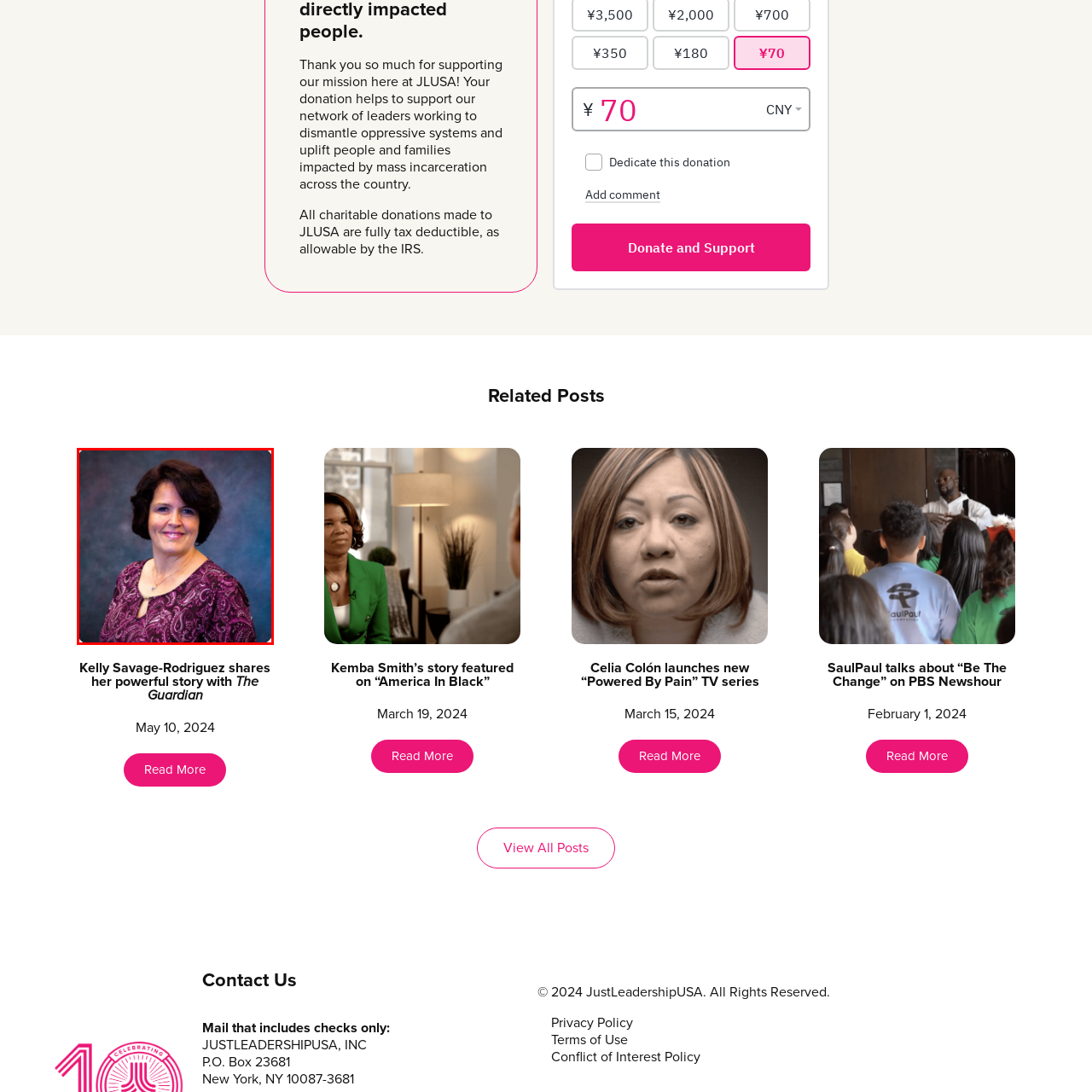Compose a thorough description of the image encased in the red perimeter.

The image features a smiling individual with shoulder-length dark hair styled in loose waves, wearing a vibrant purple paisley-patterned top. The background consists of a soft gradient that transitions from deep shades of blue to purple, adding a professional and warm atmosphere to the portrait. This image is associated with a profile titled "Kelly Savage-Rodriguez," highlighting her impactful story shared in The Guardian. Her narrative emphasizes themes of resilience and advocacy, reflecting her commitment to social justice and the work undertaken at JustLeadershipUSA (JLUSA). The accompanying text reinforces her role in supporting efforts to dismantle oppressive systems and uplift communities affected by mass incarceration.